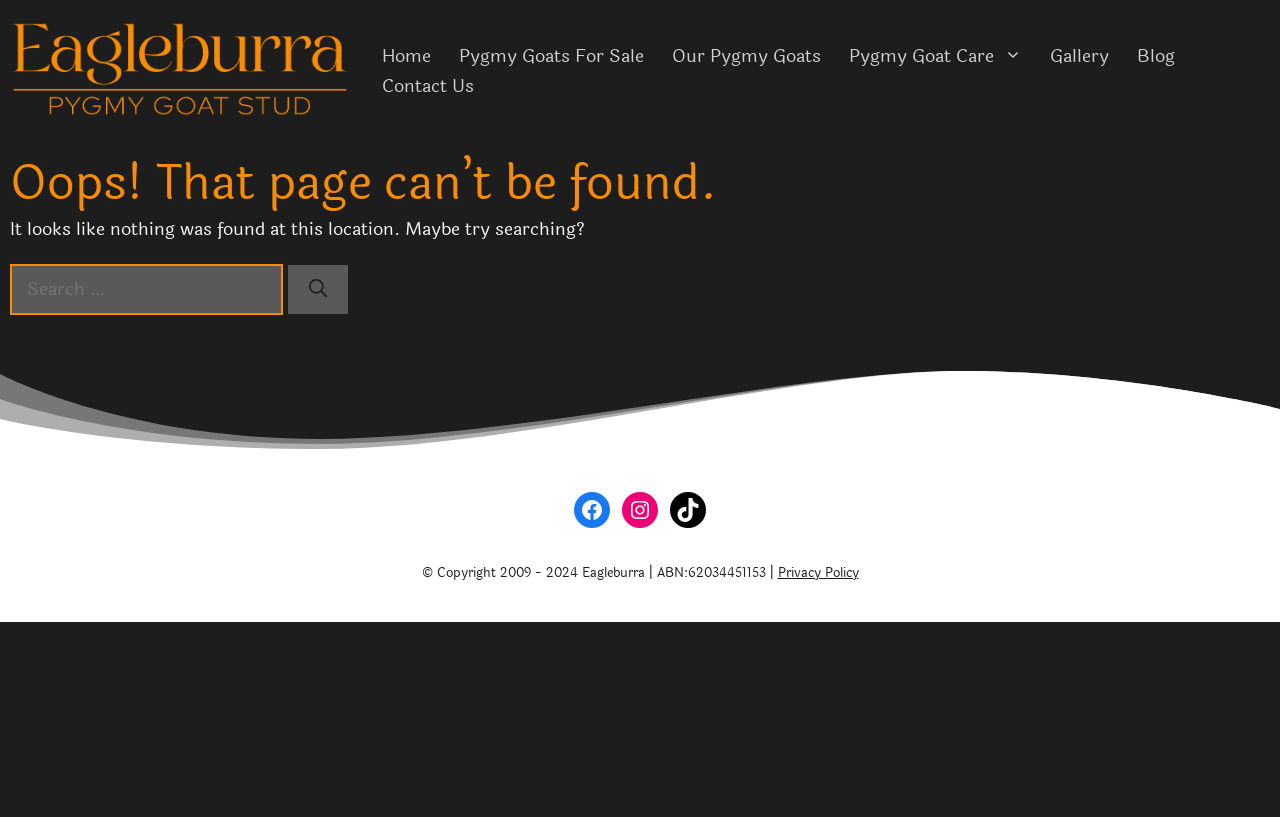Identify the bounding box coordinates of the clickable region required to complete the instruction: "Visit the Facebook page". The coordinates should be given as four float numbers within the range of 0 and 1, i.e., [left, top, right, bottom].

[0.448, 0.602, 0.477, 0.646]